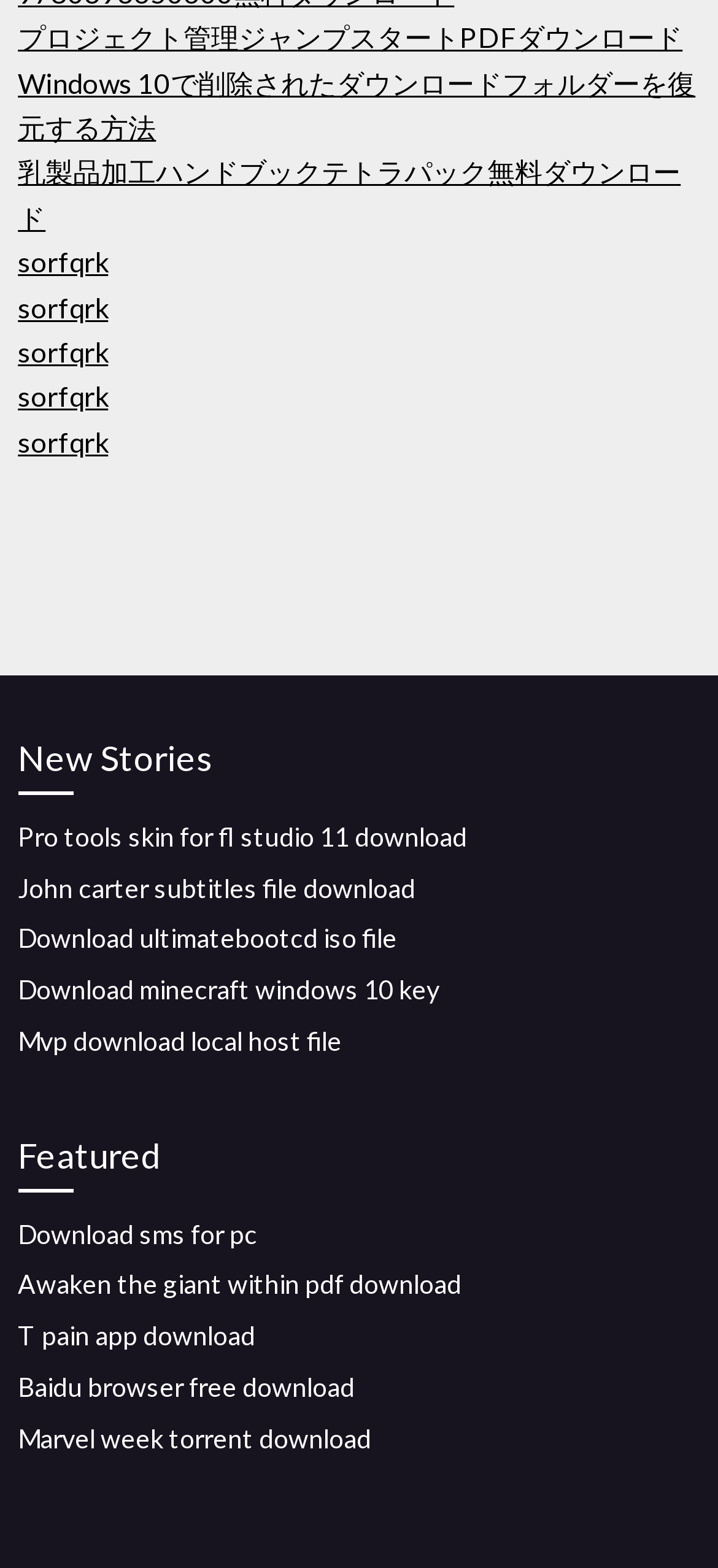Please predict the bounding box coordinates (top-left x, top-left y, bottom-right x, bottom-right y) for the UI element in the screenshot that fits the description: Home Comfort

None